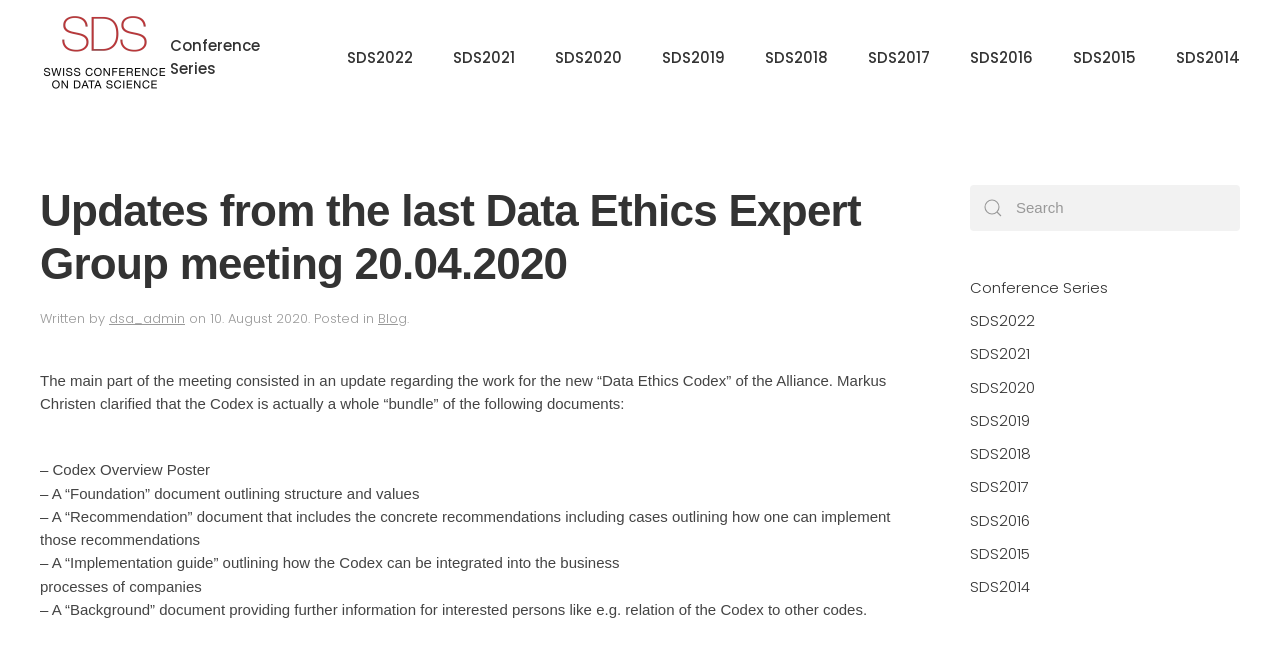What is the text of the webpage's headline?

Updates from the last Data Ethics Expert Group meeting 20.04.2020